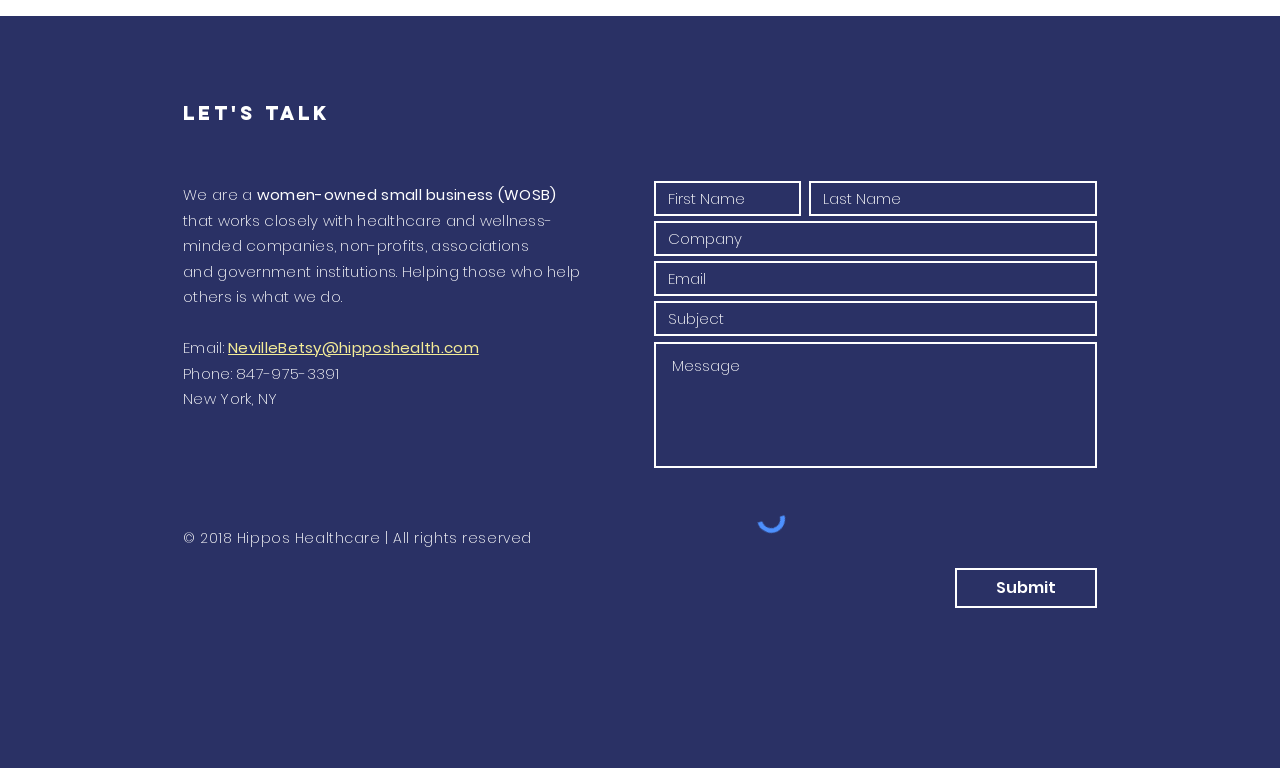Could you please study the image and provide a detailed answer to the question:
What is the location of the business?

This question can be answered by reading the contact information section on the webpage, where the location is provided as 'New York, NY'.